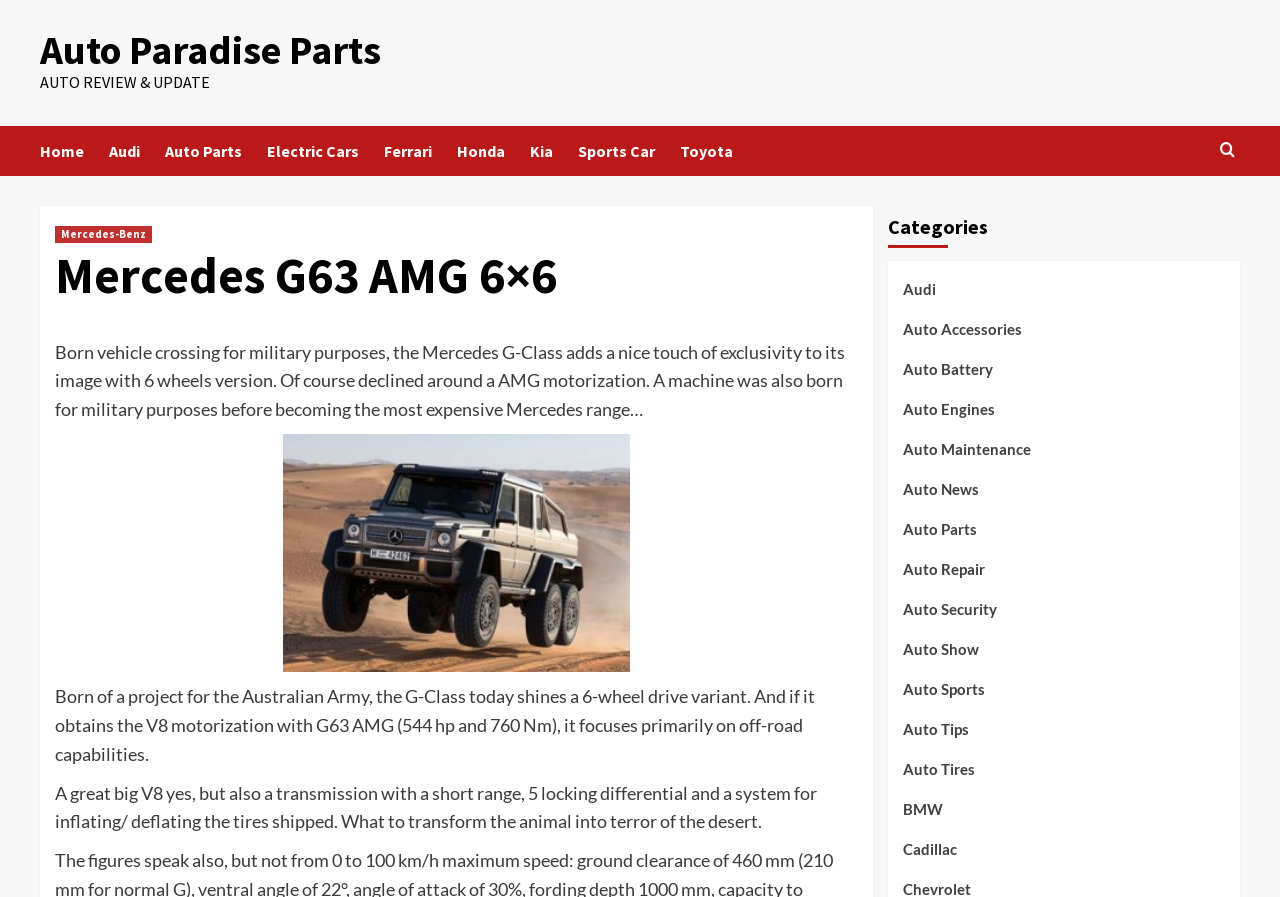How many wheels does the Mercedes G63 AMG 6×6 have?
Please use the image to provide a one-word or short phrase answer.

6 wheels